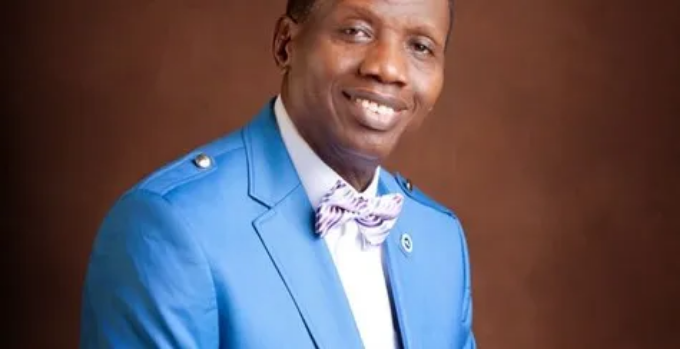Break down the image and describe each part extensively.

The image features a smiling individual dressed in a striking blue suit paired with a bow tie, exuding a sense of confidence and warmth. The backdrop is a muted brown, which complements the outfit and adds a professional touch to the portrait. This image is associated with the "Open Heavens 8 May 2024" entry, suggesting a connection to spiritual or motivational teachings. The overall presentation conveys an engaging and approachable demeanor, likely reflecting the individual's role in sharing inspirational messages or leading discussions in a community setting.